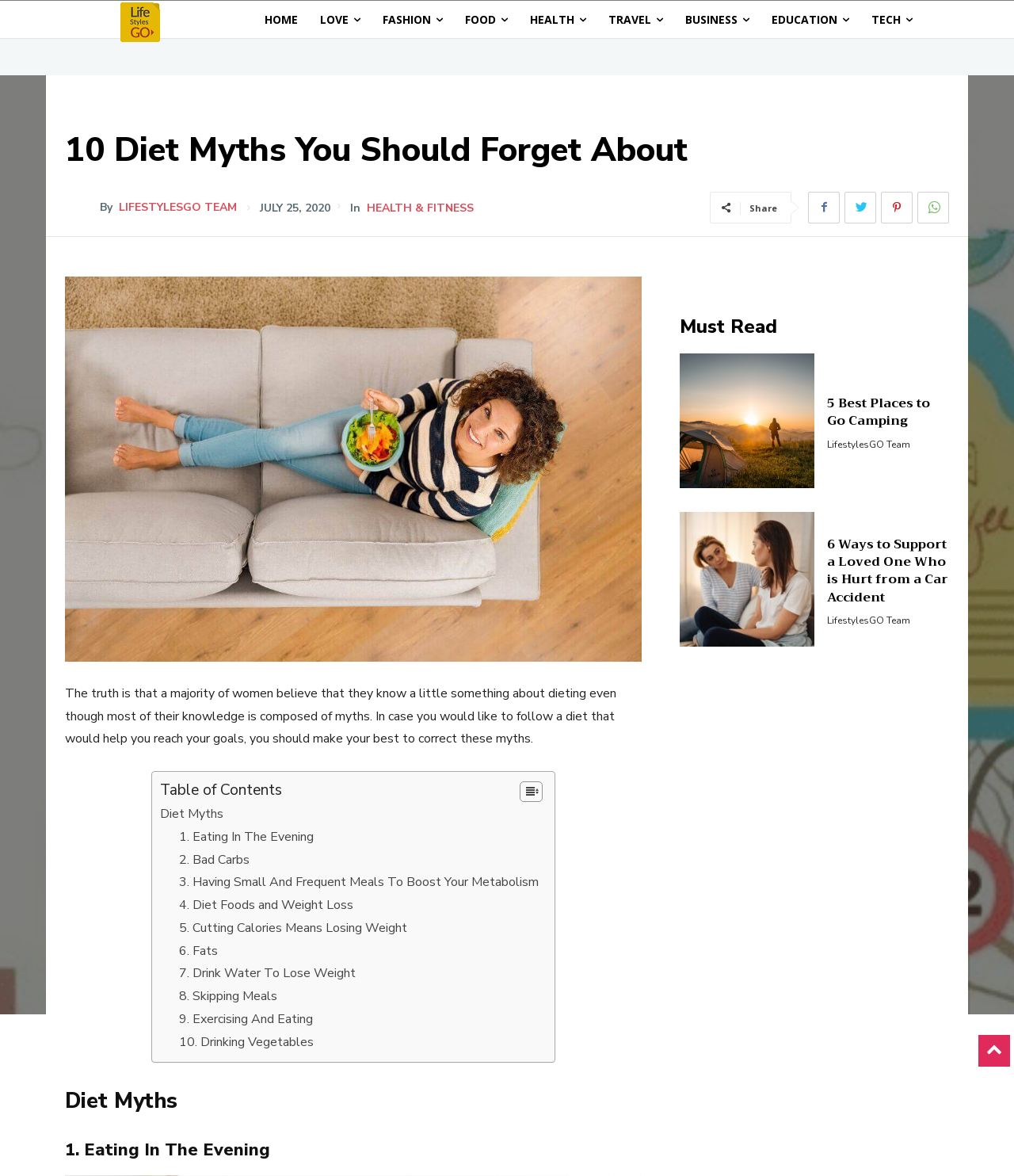Identify the bounding box for the UI element that is described as follows: "Home".

[0.25, 0.001, 0.305, 0.033]